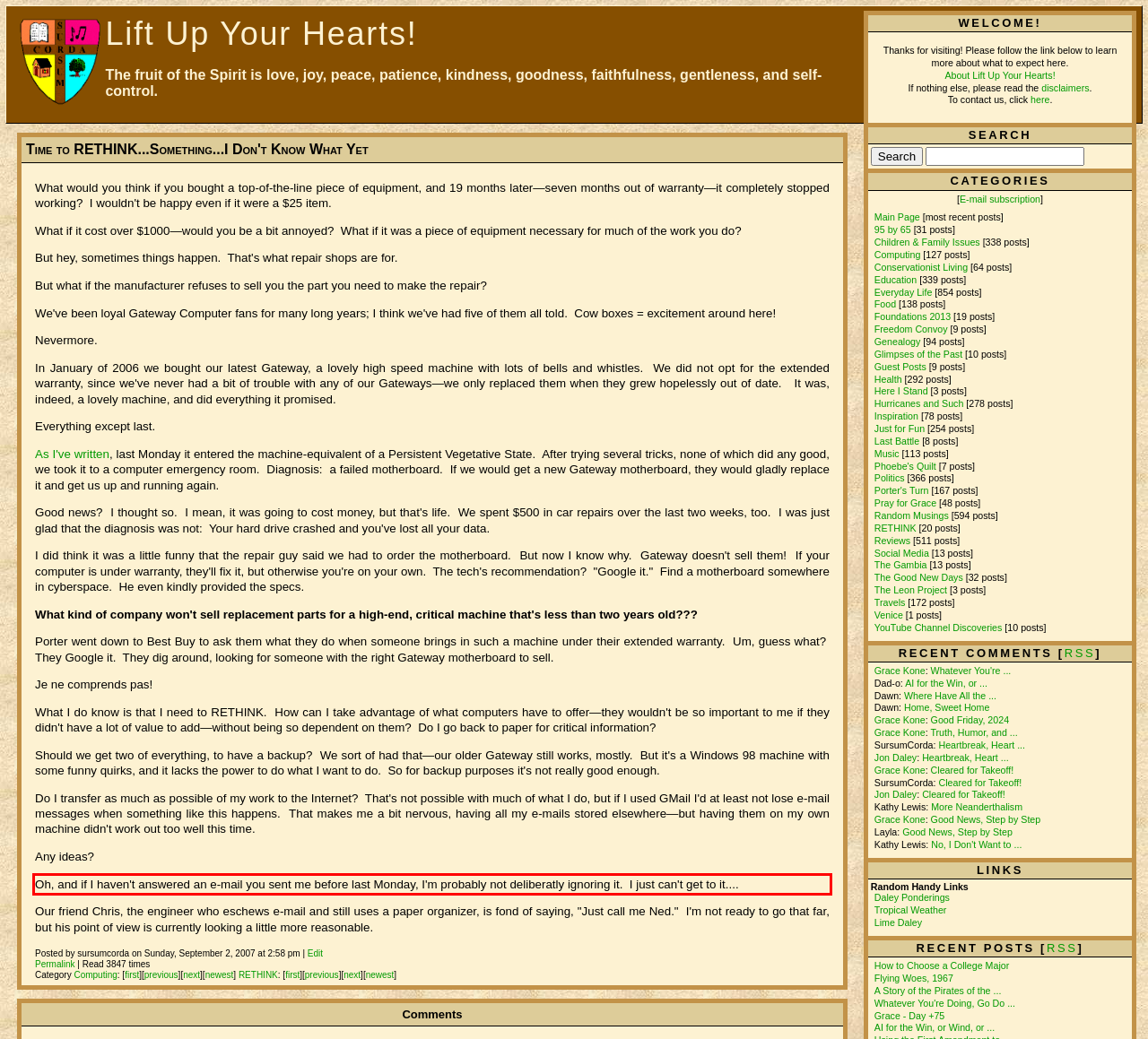Please recognize and transcribe the text located inside the red bounding box in the webpage image.

Oh, and if I haven't answered an e-mail you sent me before last Monday, I'm probably not deliberatly ignoring it. I just can't get to it....